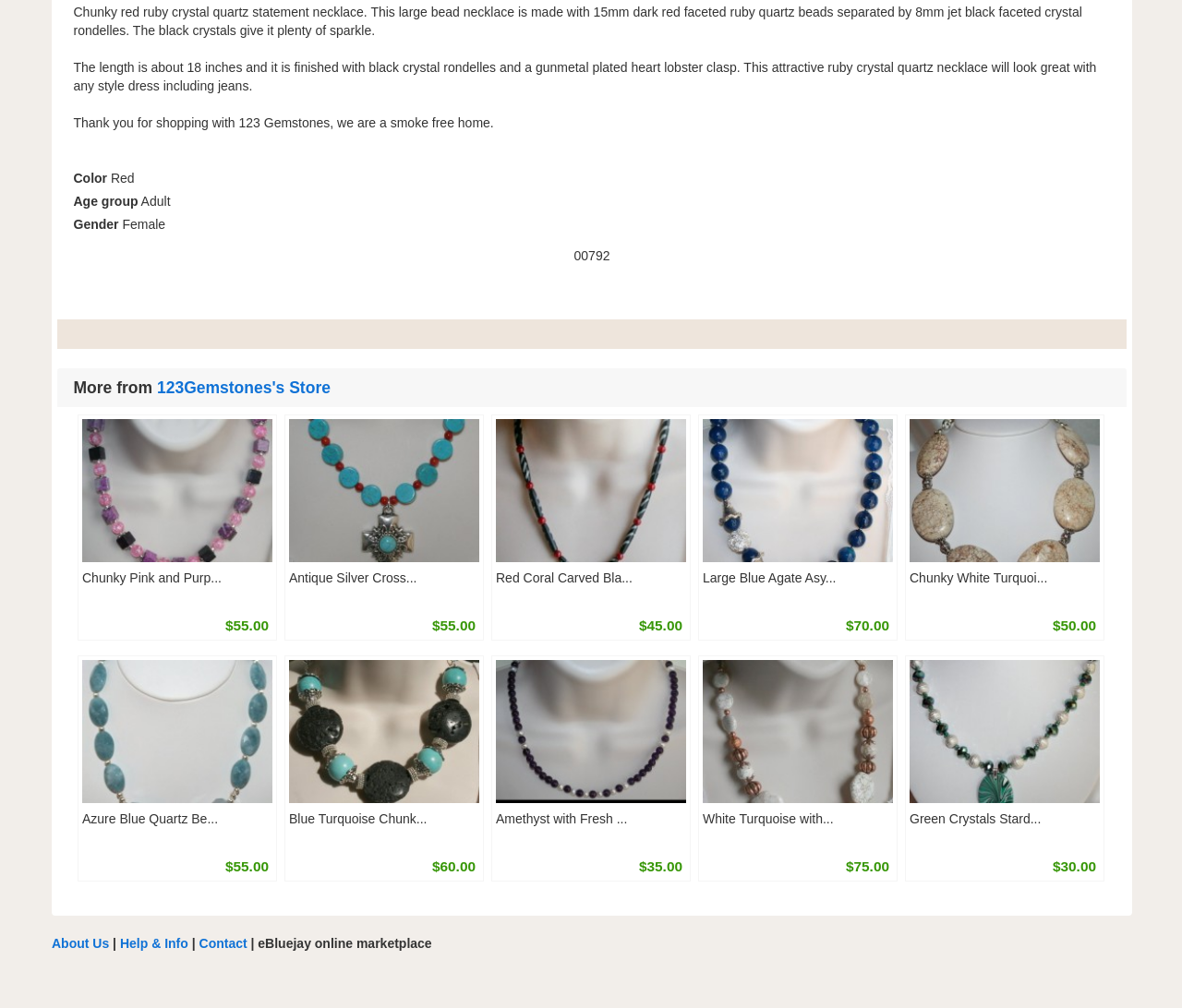What is the price of the Azure Blue Quartz Bead Statement Necklace?
Look at the image and provide a detailed response to the question.

The link to the Azure Blue Quartz Bead Statement Necklace has a price of $55.00.